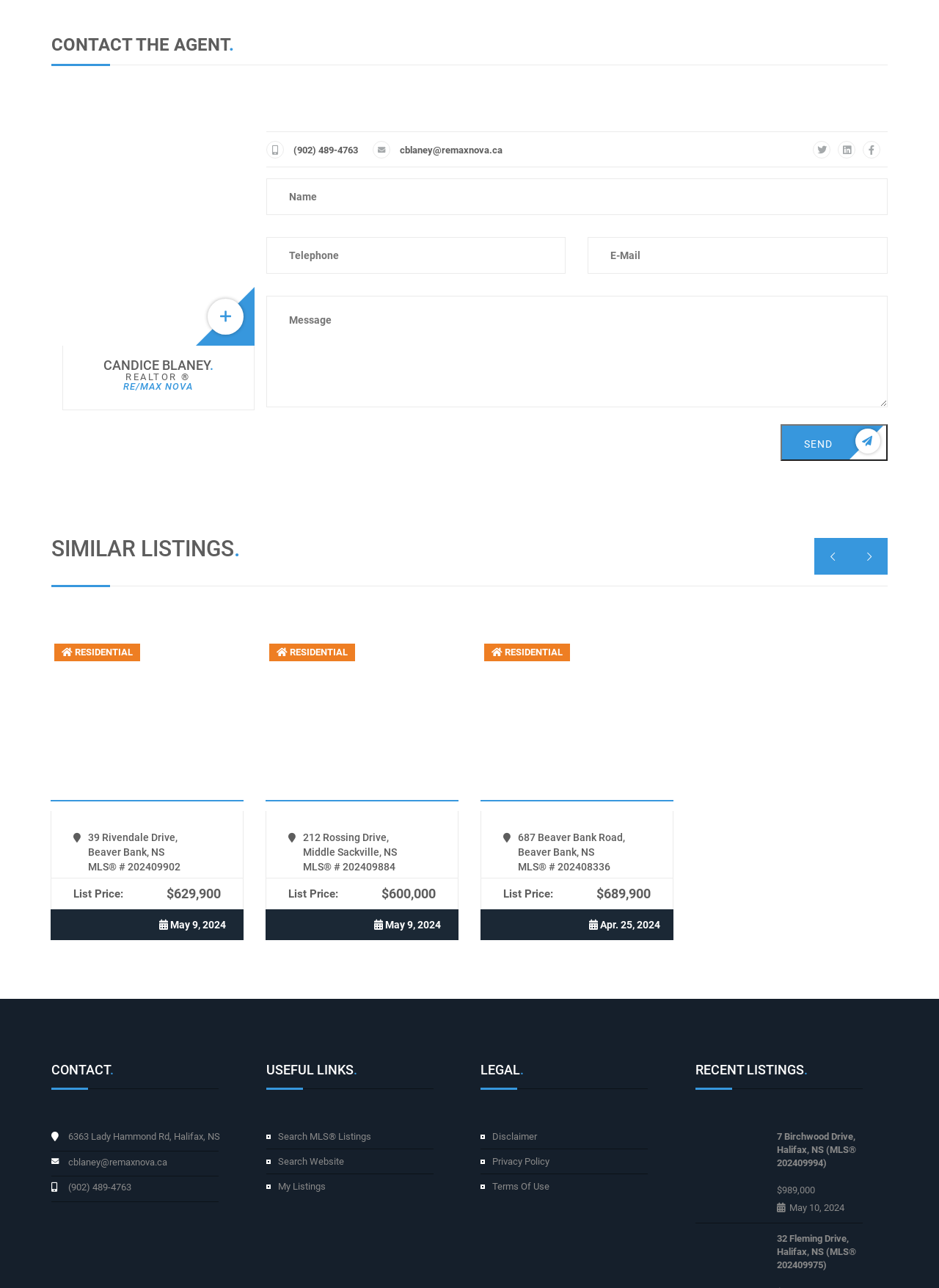Highlight the bounding box of the UI element that corresponds to this description: "Disclaimer".

[0.524, 0.878, 0.572, 0.887]